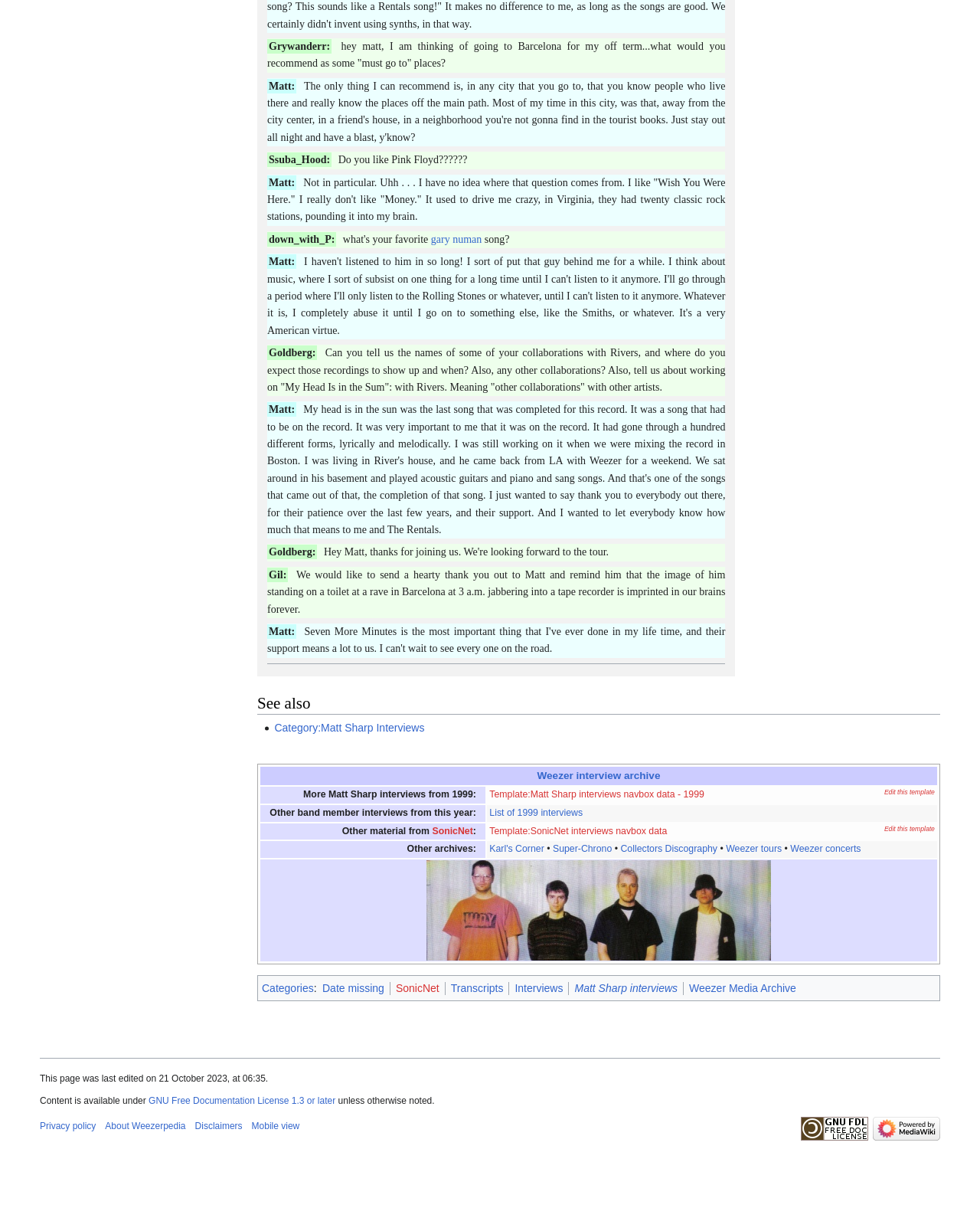Please specify the bounding box coordinates of the clickable region necessary for completing the following instruction: "Read the article 'Can You Turn Your Weekly Thrift Hauls into an Actual Business?'". The coordinates must consist of four float numbers between 0 and 1, i.e., [left, top, right, bottom].

None